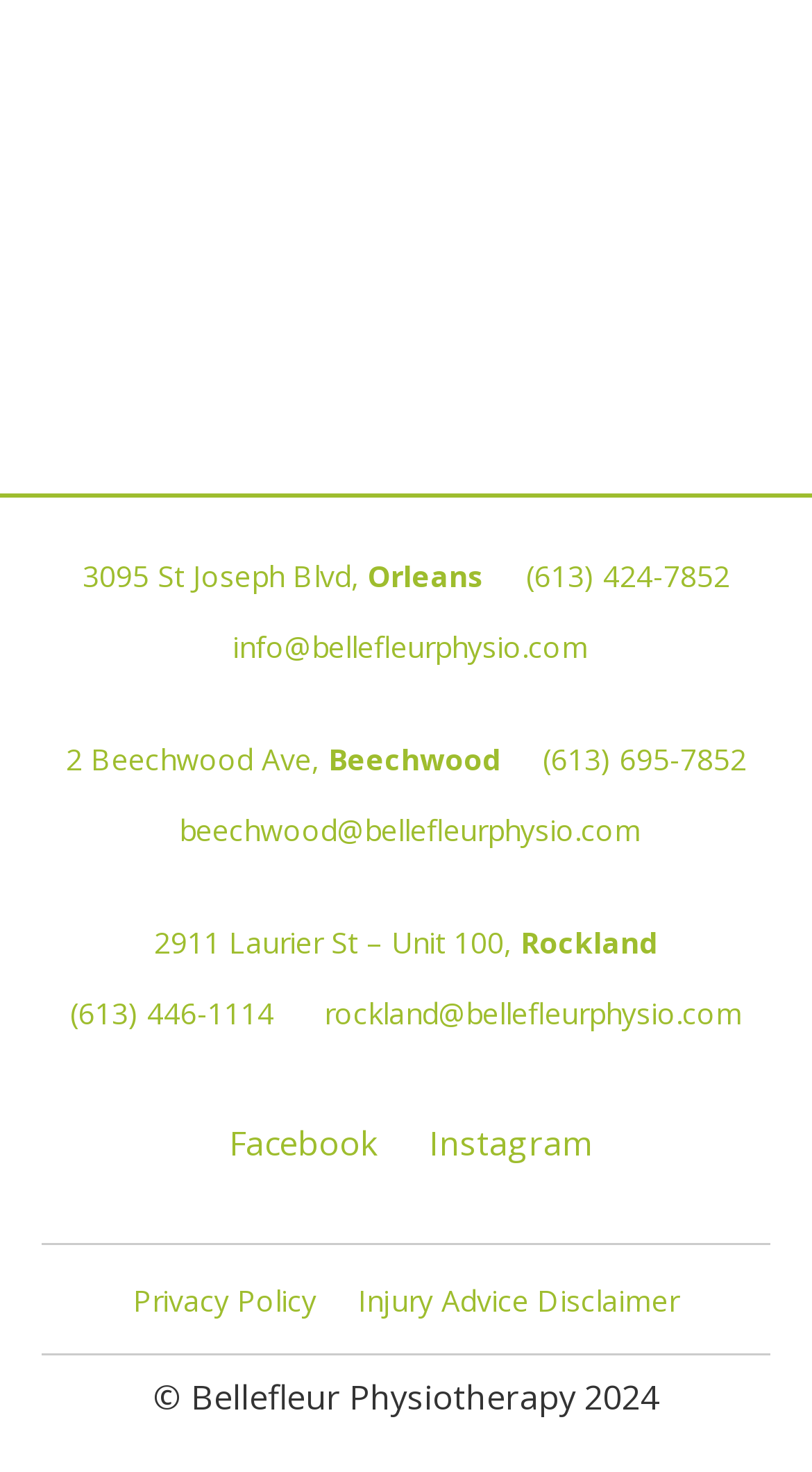Pinpoint the bounding box coordinates of the area that must be clicked to complete this instruction: "email info@bellefleurphysio.com".

[0.286, 0.426, 0.724, 0.453]